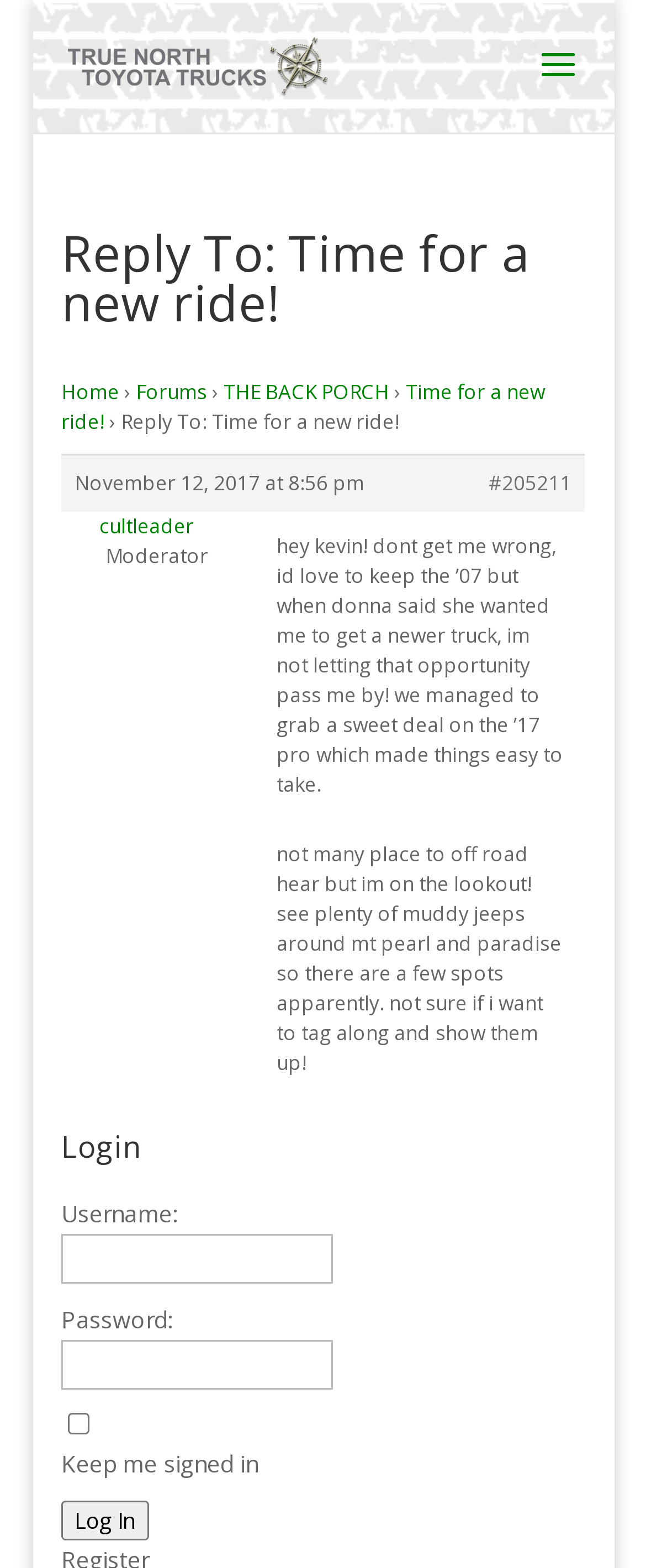Please identify the bounding box coordinates of the clickable element to fulfill the following instruction: "Click the 'Contact Us' link". The coordinates should be four float numbers between 0 and 1, i.e., [left, top, right, bottom].

None